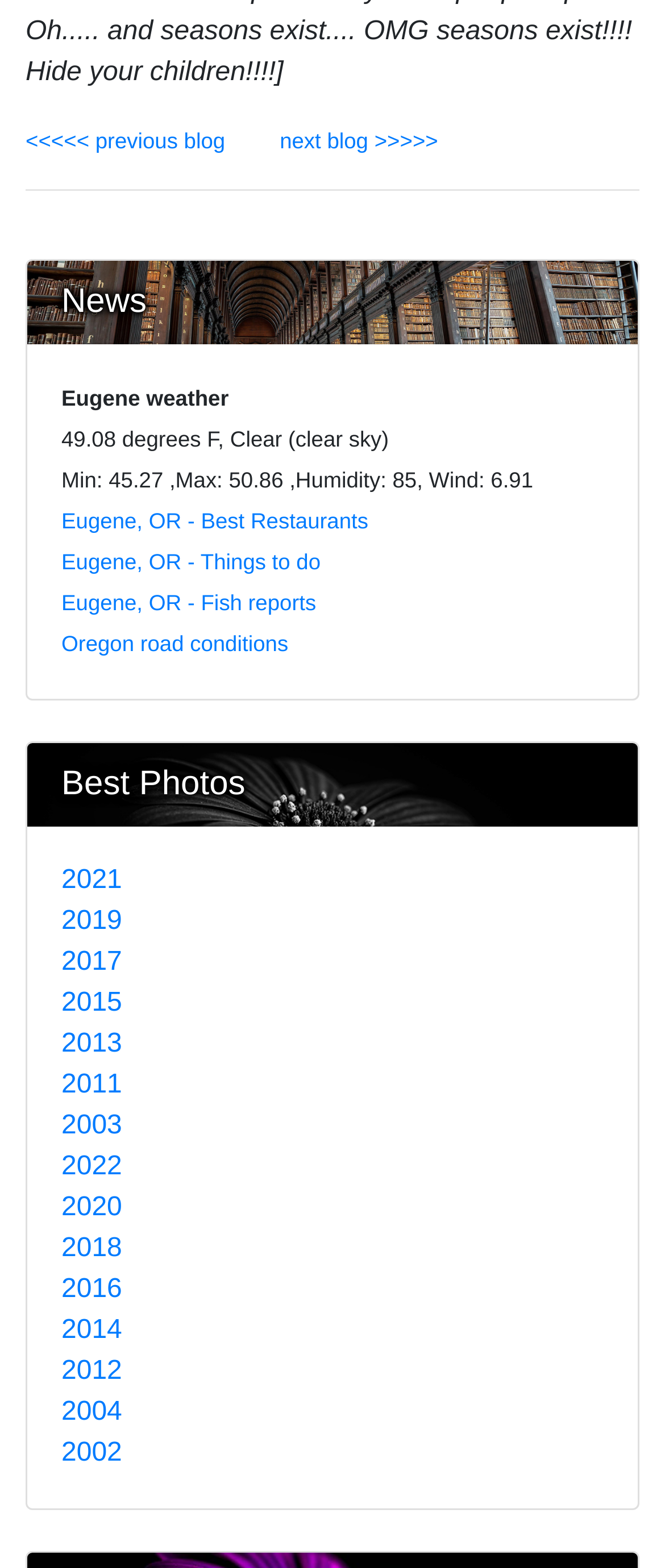Determine the bounding box coordinates (top-left x, top-left y, bottom-right x, bottom-right y) of the UI element described in the following text: next blog >>>>>

[0.384, 0.081, 0.659, 0.098]